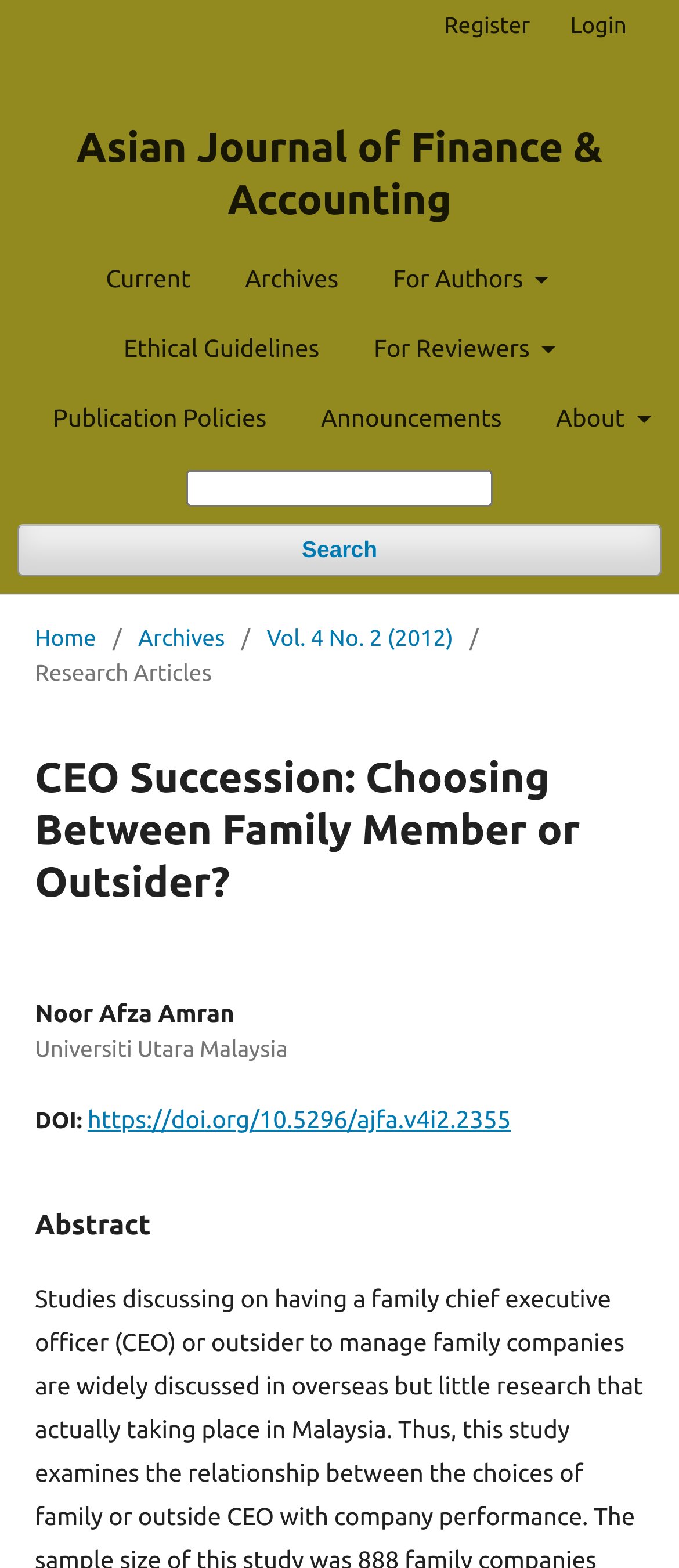Please find and report the bounding box coordinates of the element to click in order to perform the following action: "Search for a keyword". The coordinates should be expressed as four float numbers between 0 and 1, in the format [left, top, right, bottom].

[0.026, 0.289, 0.974, 0.379]